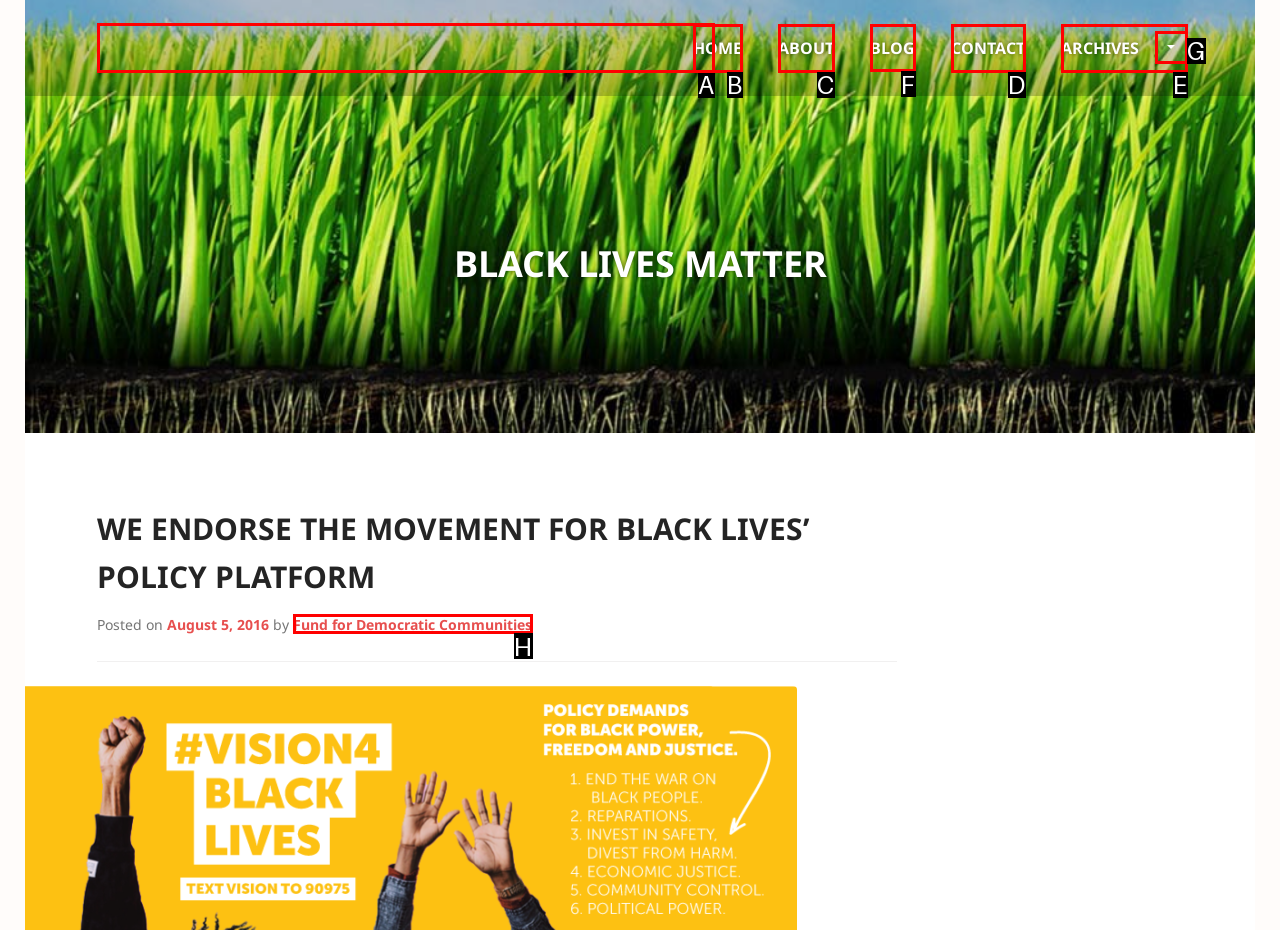For the task "visit the blog", which option's letter should you click? Answer with the letter only.

F